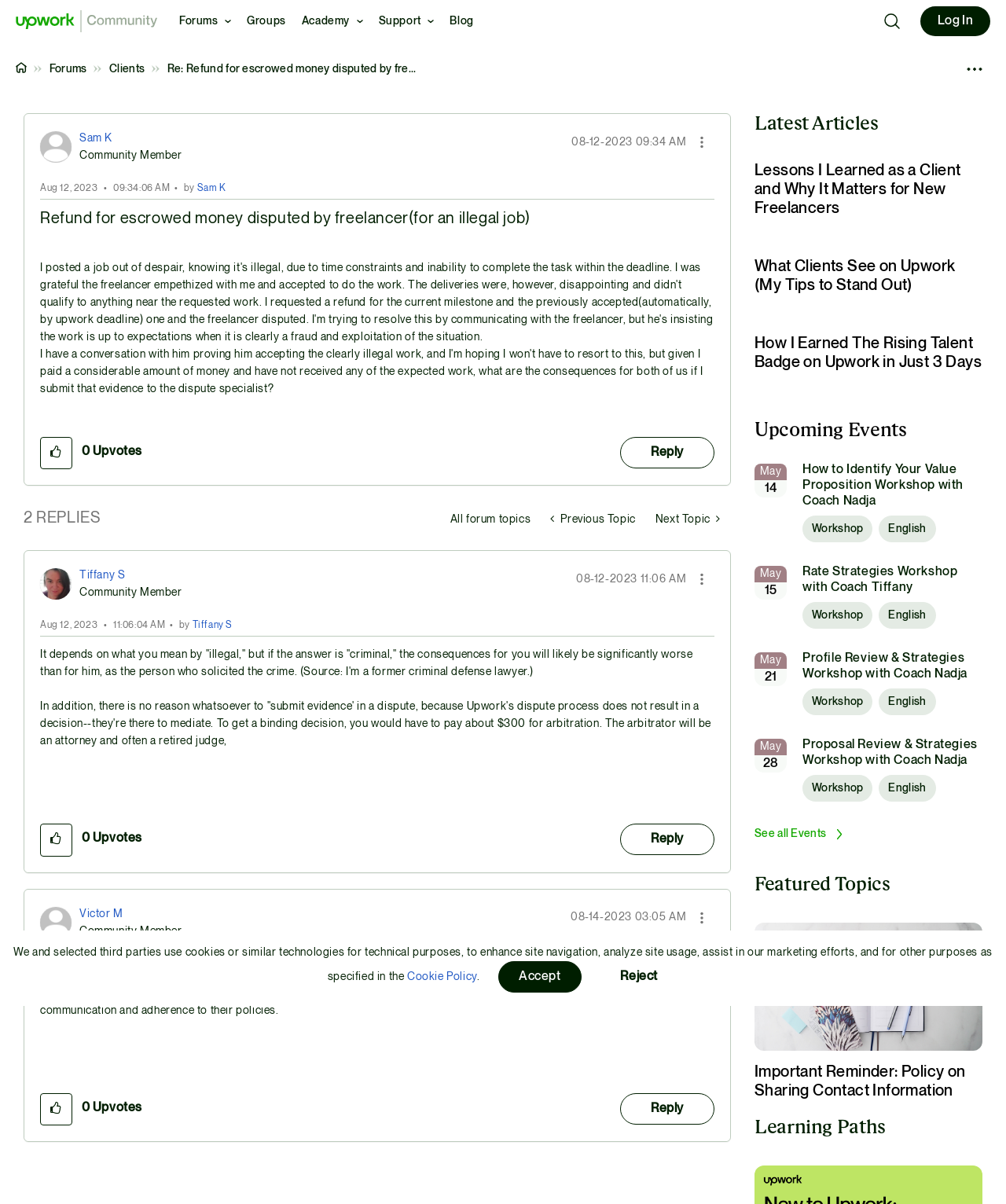What is the role of Tiffany S in the community?
Please provide a comprehensive answer to the question based on the webpage screenshot.

I found the role of Tiffany S by looking at the text 'Community Member' which is located below the link 'View Profile of Tiffany S' in the second comment section.